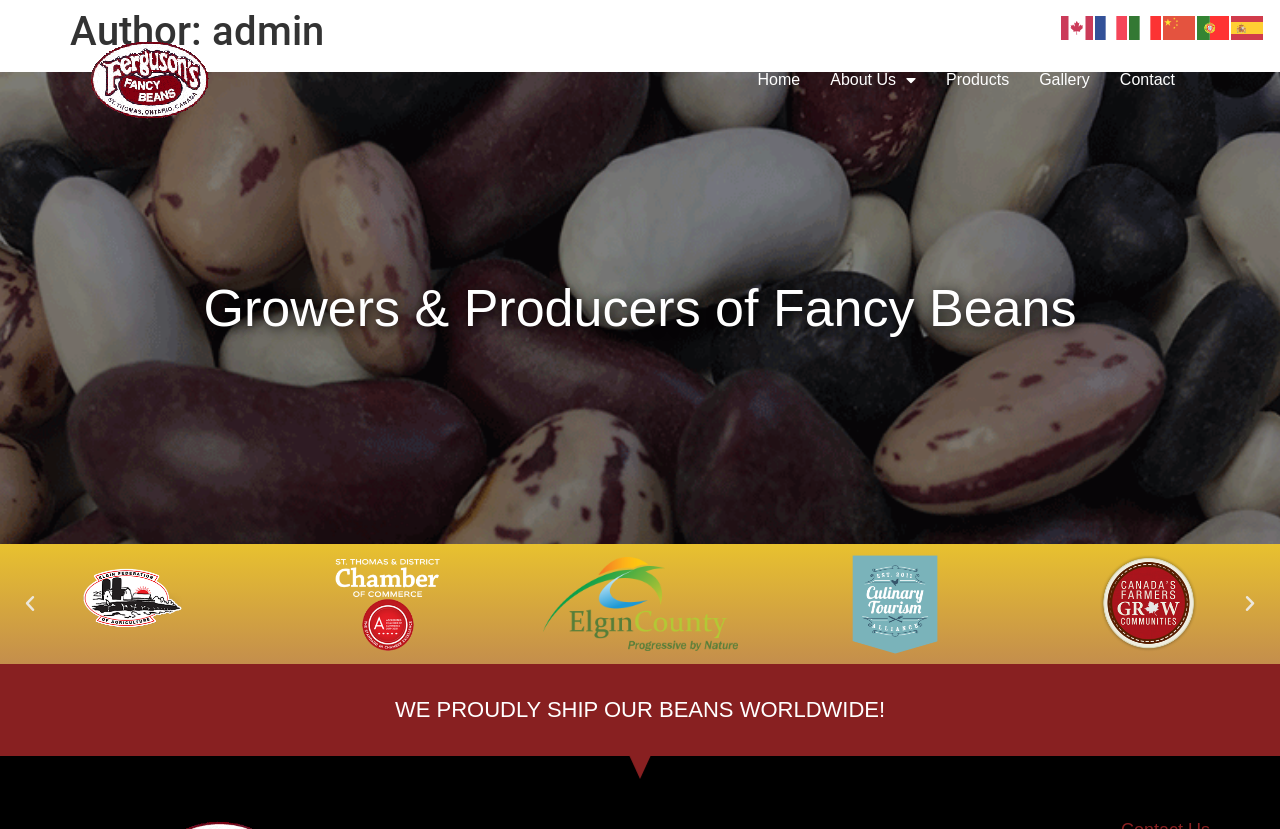What is the text of the third heading?
Based on the visual, give a brief answer using one word or a short phrase.

WE PROUDLY SHIP OUR BEANS WORLDWIDE!